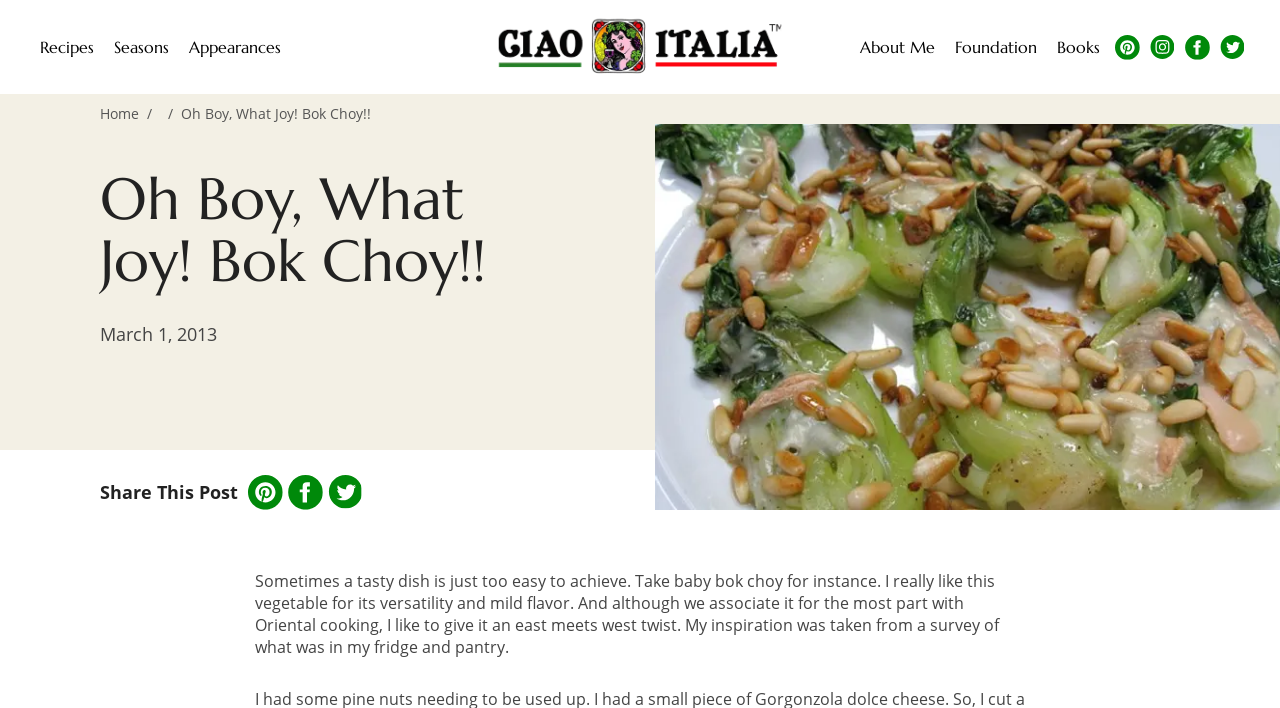Given the element description About Me, specify the bounding box coordinates of the corresponding UI element in the format (top-left x, top-left y, bottom-right x, bottom-right y). All values must be between 0 and 1.

[0.664, 0.0, 0.738, 0.133]